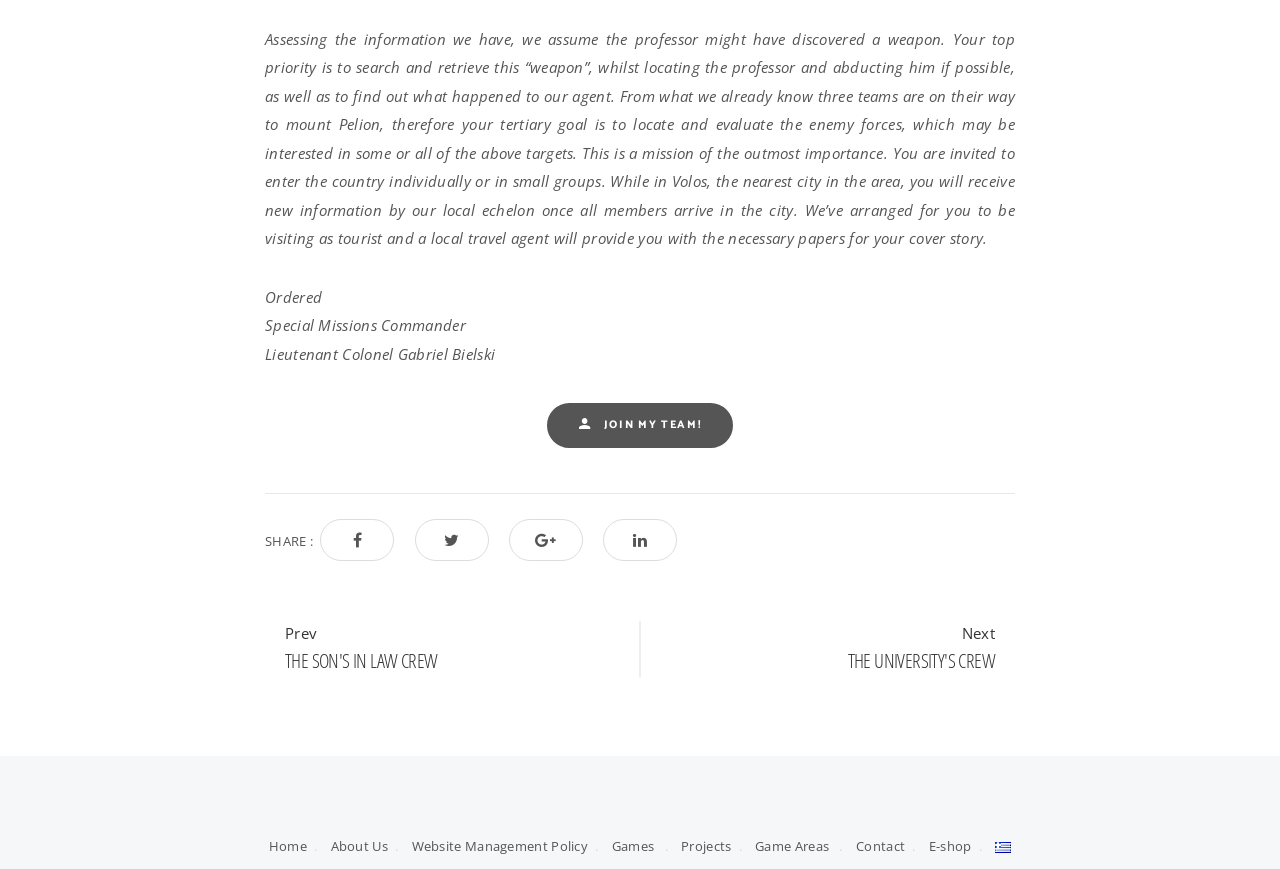Who is the Special Missions Commander?
Could you answer the question with a detailed and thorough explanation?

The Special Missions Commander is identified as Lieutenant Colonel Gabriel Bielski, as mentioned in the text below the mission briefing.